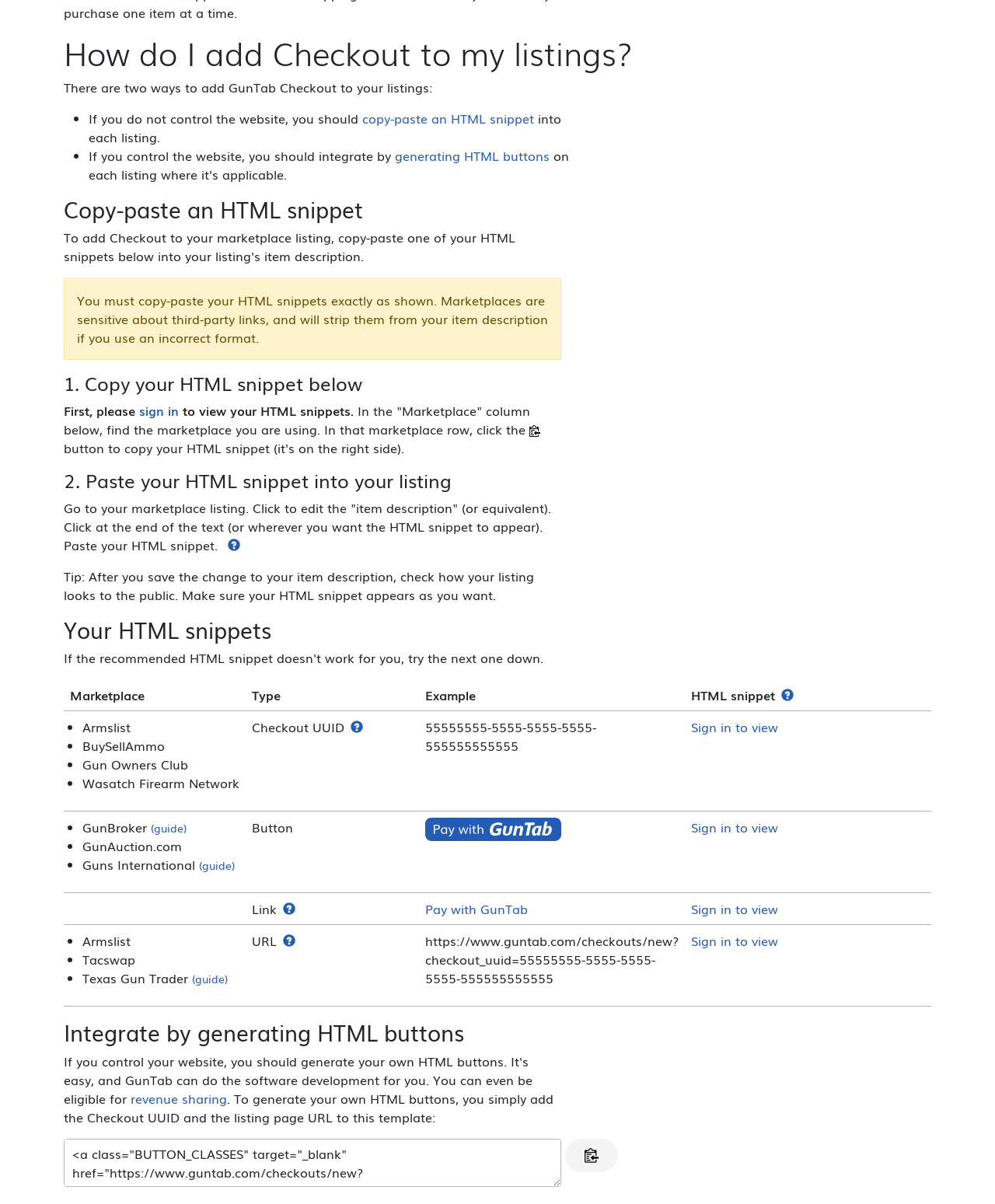What is the purpose of the table on the webpage?
Using the image as a reference, answer with just one word or a short phrase.

To display HTML snippets for different marketplaces